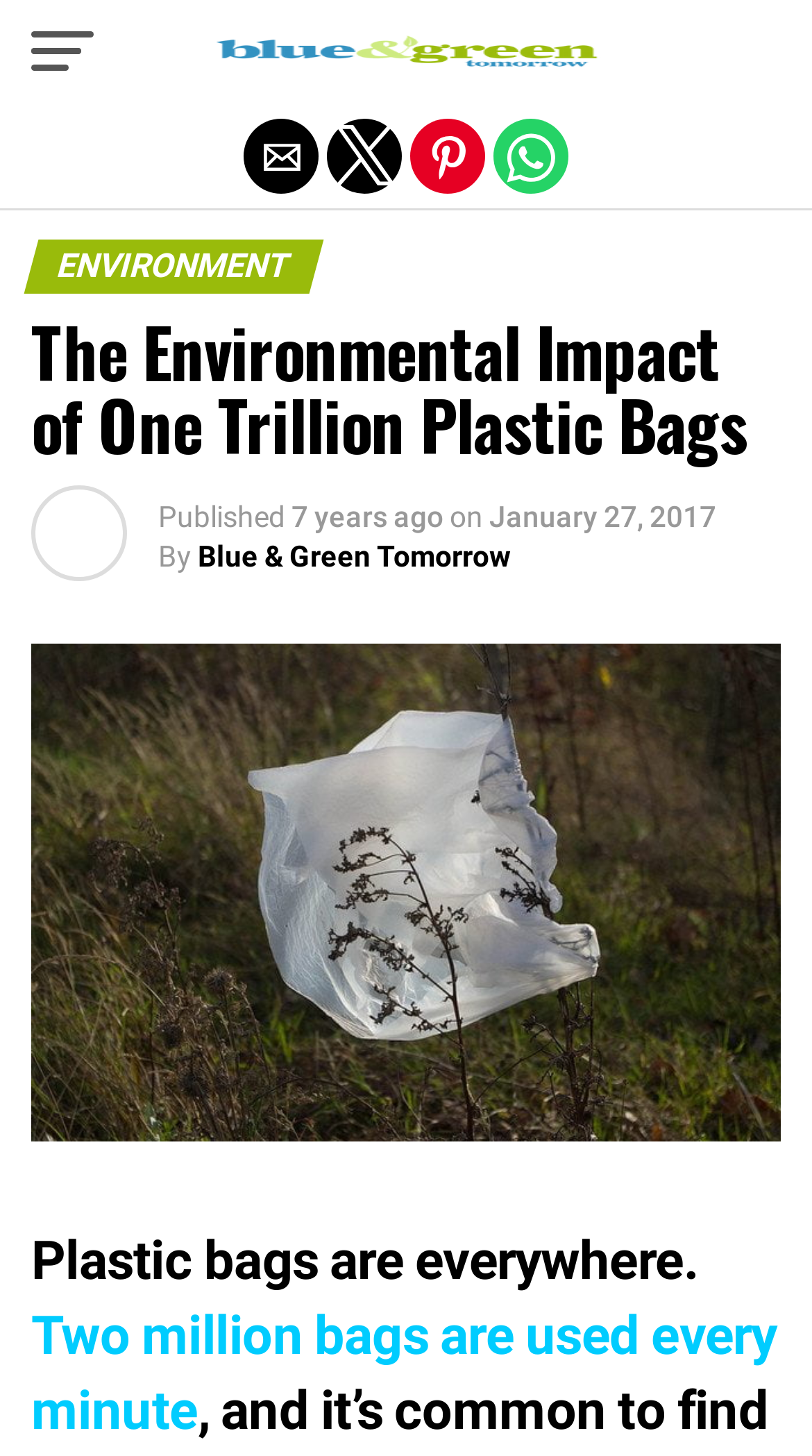Please determine the bounding box coordinates of the element's region to click in order to carry out the following instruction: "Share the article on Twitter". The coordinates should be four float numbers between 0 and 1, i.e., [left, top, right, bottom].

[0.403, 0.082, 0.495, 0.133]